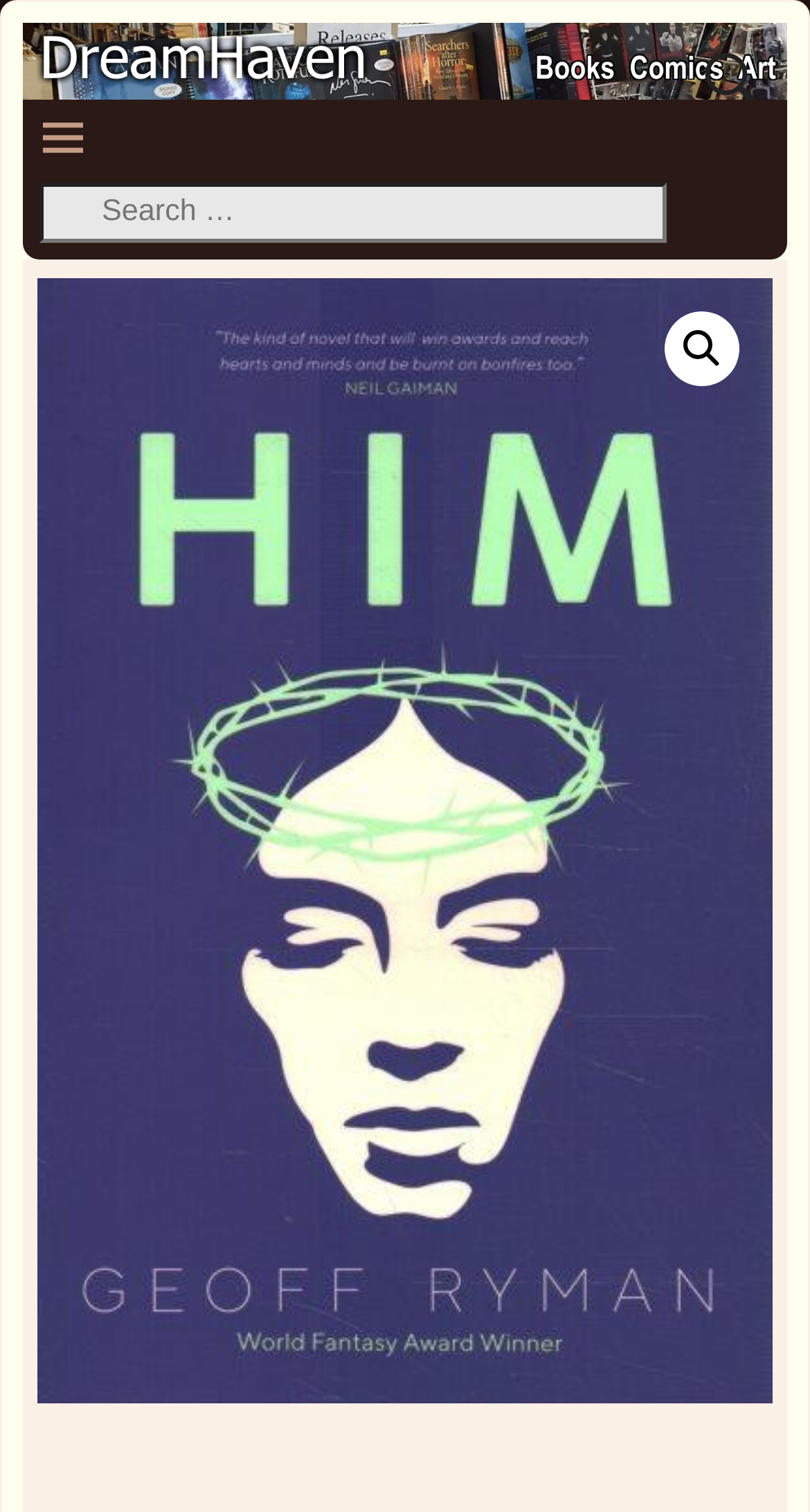Respond to the following question with a brief word or phrase:
Is there a search function on the webpage?

Yes